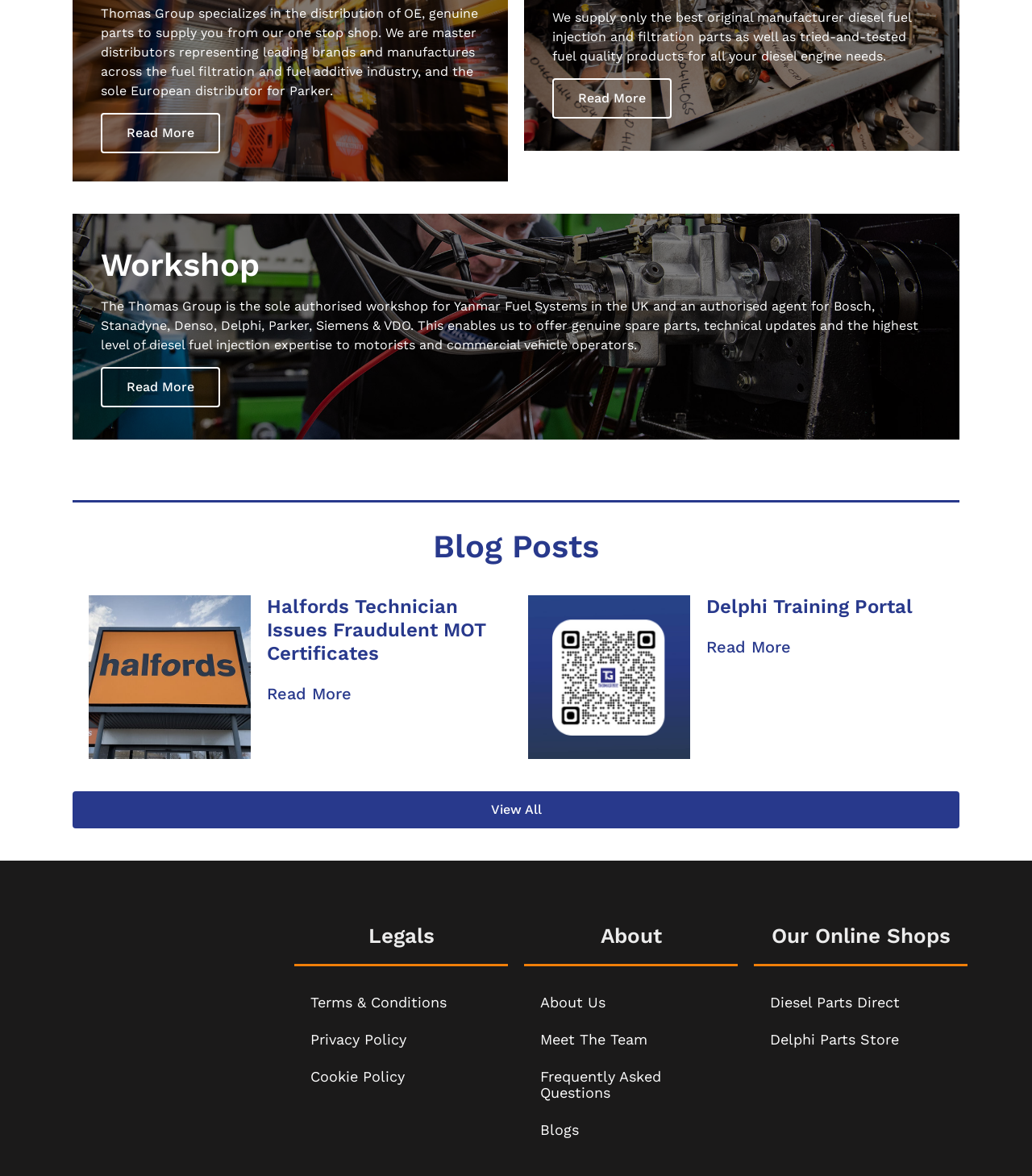Identify the bounding box coordinates for the UI element described as: "Blogs".

[0.508, 0.945, 0.715, 0.977]